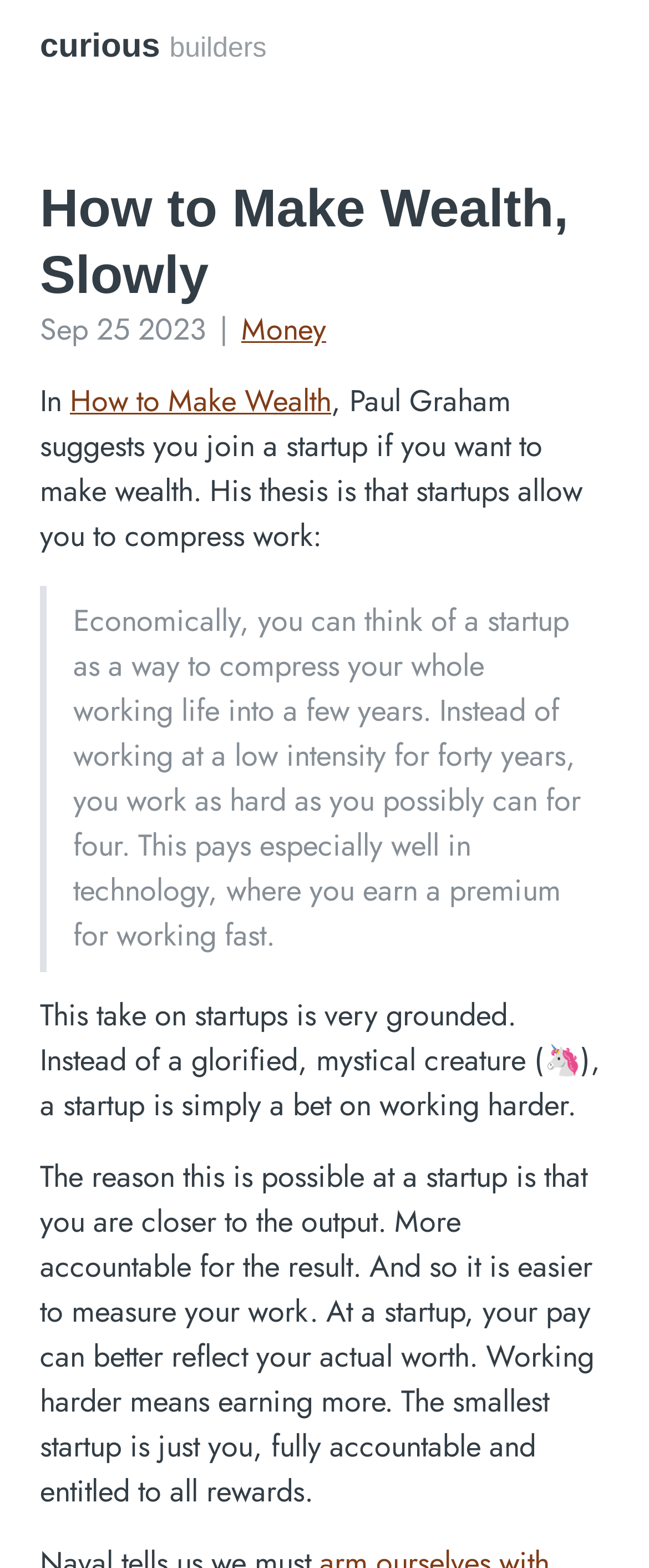Identify the main heading of the webpage and provide its text content.

How to Make Wealth, Slowly